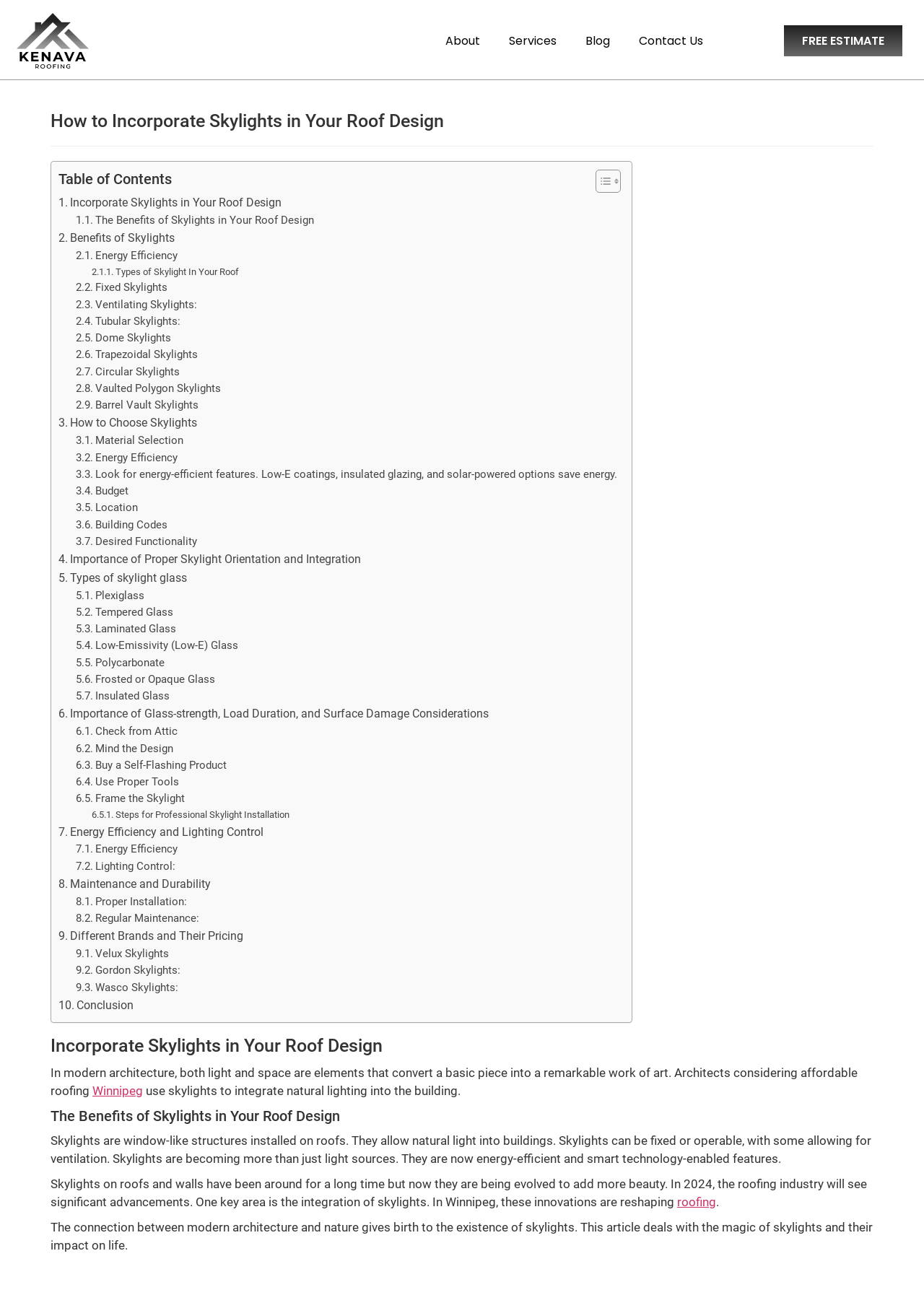What is the location mentioned in the webpage?
Look at the image and respond to the question as thoroughly as possible.

I found the link element with ID 175, which has the text 'Winnipeg', indicating that it is a location mentioned in the webpage.